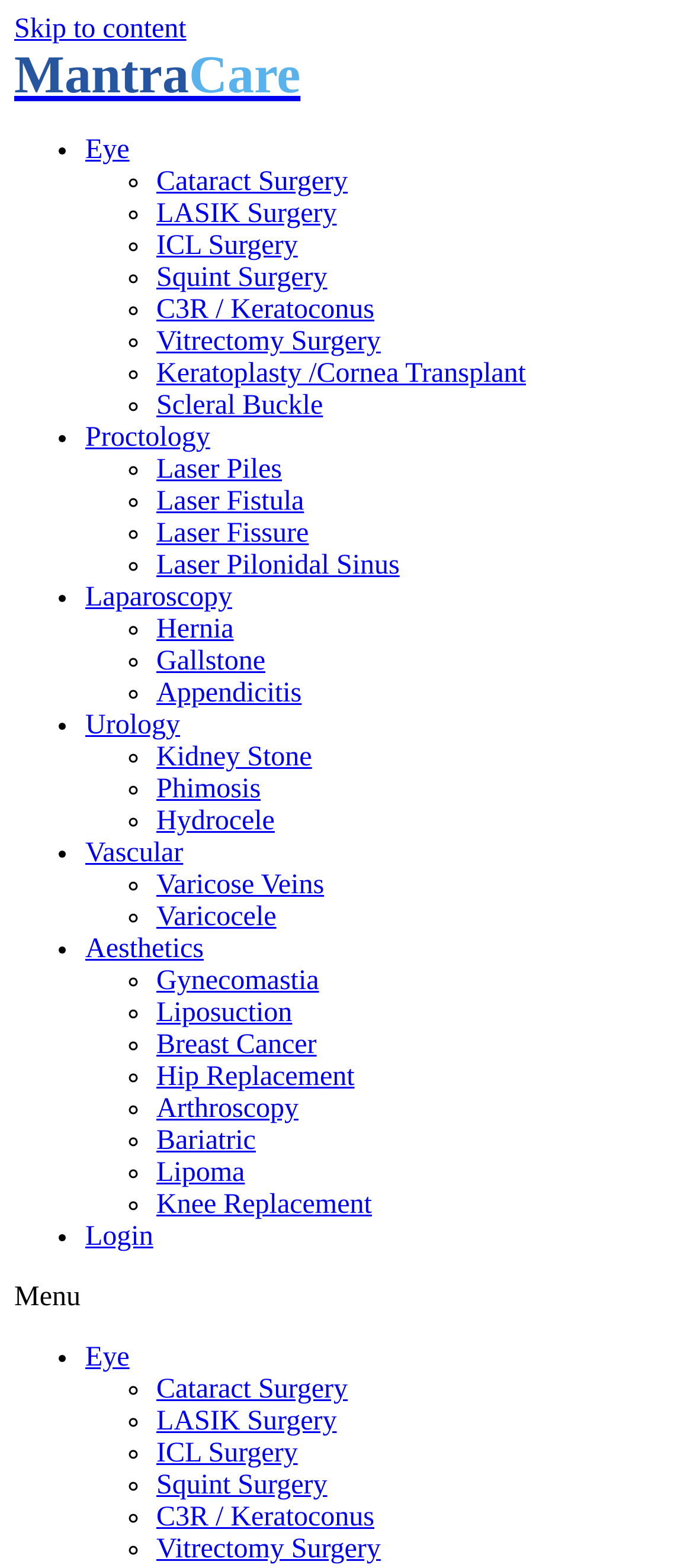Provide the bounding box coordinates for the specified HTML element described in this description: "name="Past"". The coordinates should be four float numbers ranging from 0 to 1, in the format [left, top, right, bottom].

None